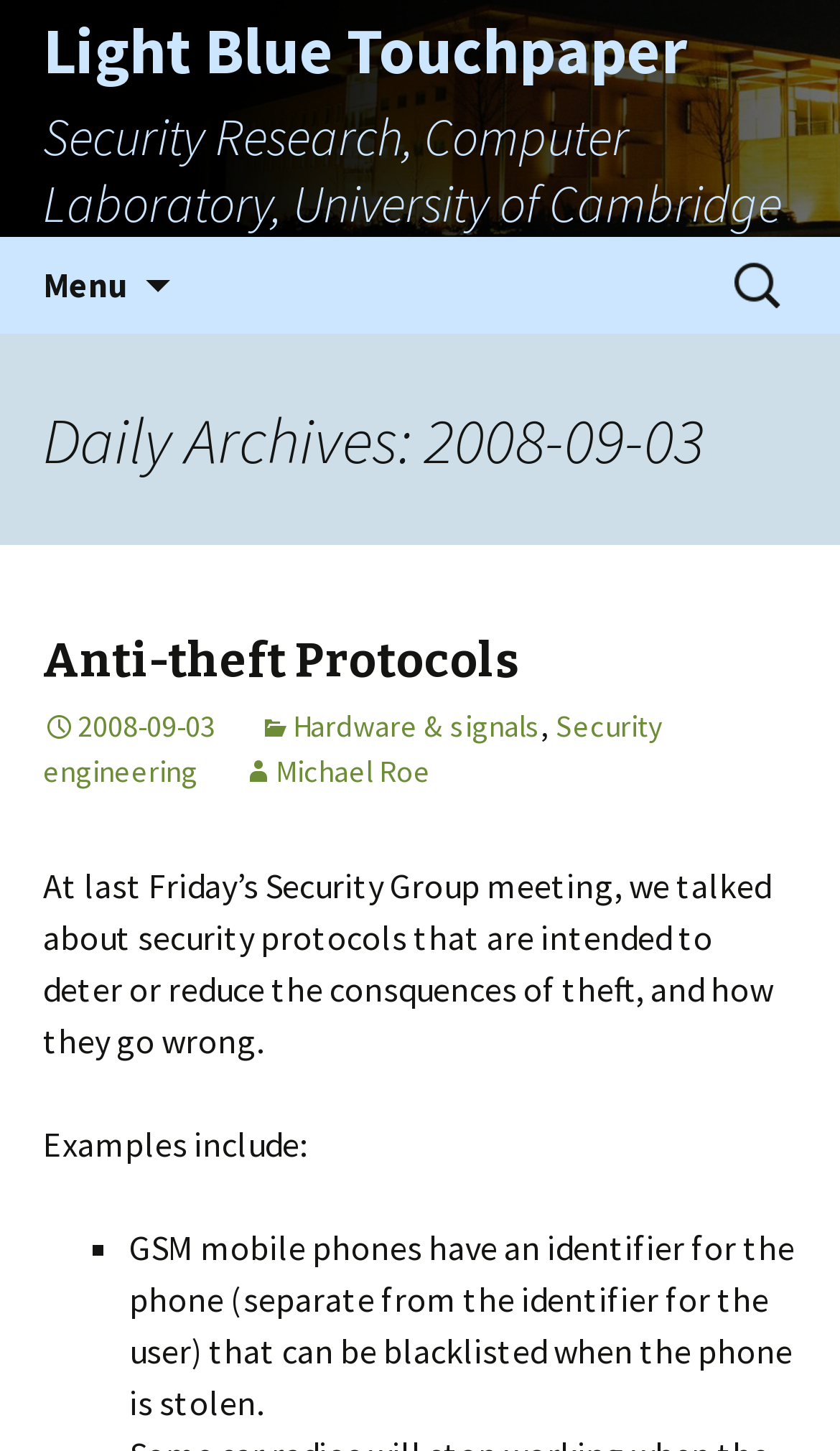What is the name of the research group?
Based on the content of the image, thoroughly explain and answer the question.

The name of the research group can be found in the heading element at the top of the webpage, which reads 'Light Blue Touchpaper Security Research, Computer Laboratory, University of Cambridge'.